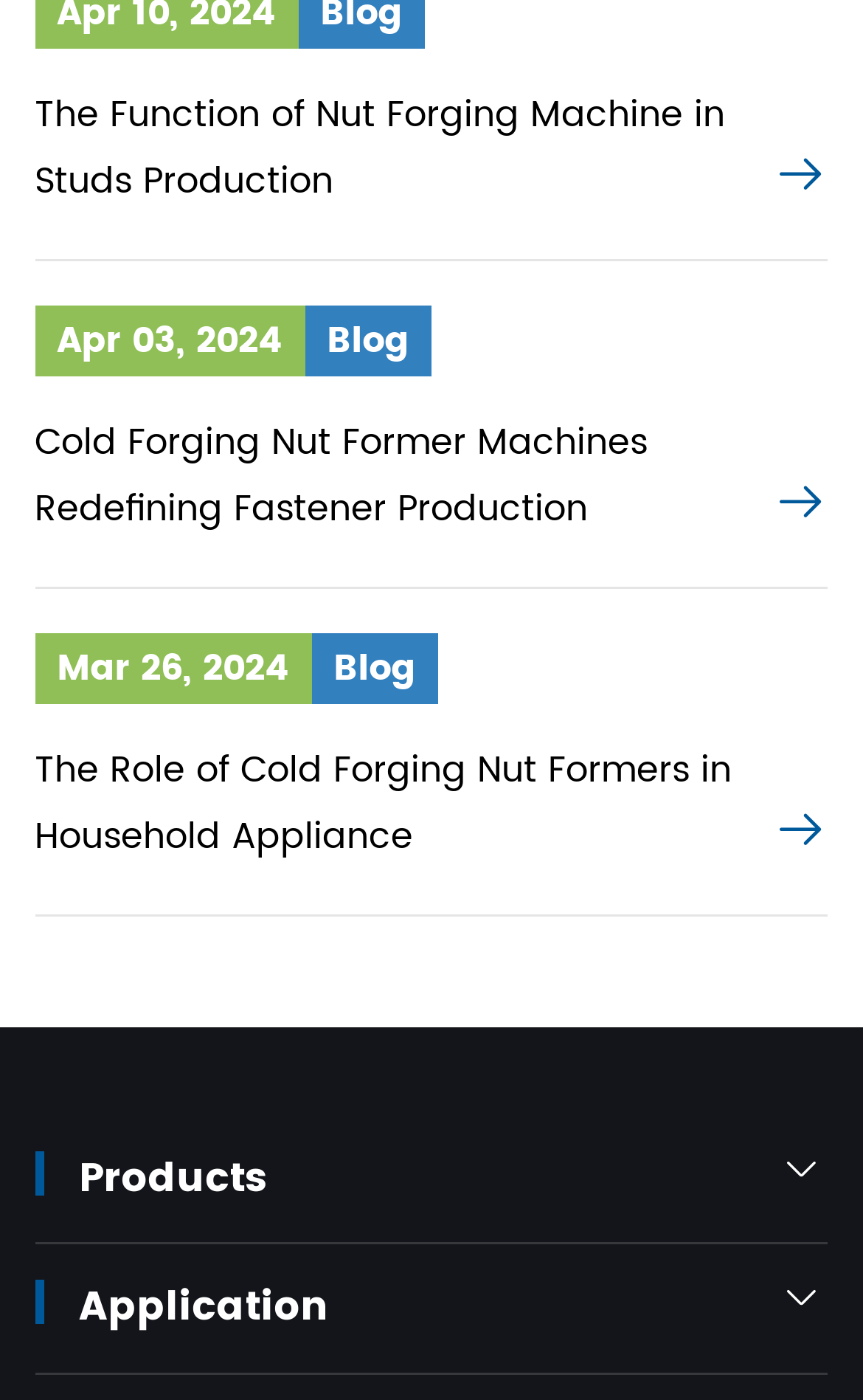What is the topic of the first blog post?
Please provide a comprehensive answer to the question based on the webpage screenshot.

I looked at the text of the first link, which is likely to be the title of the first blog post, and found 'The Function of Nut Forging Machine in Studs Production'.